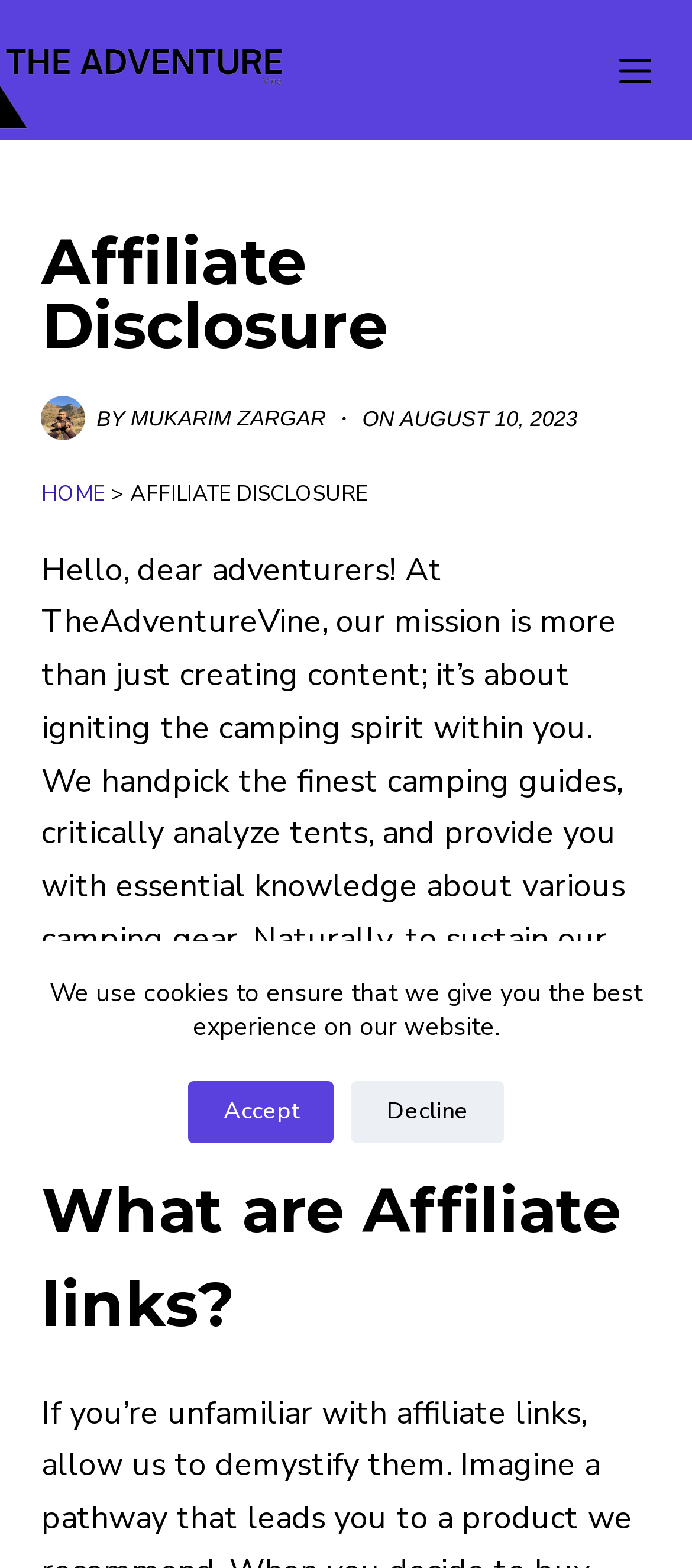Use one word or a short phrase to answer the question provided: 
What is the required information to sign up for the email list?

Name and Email